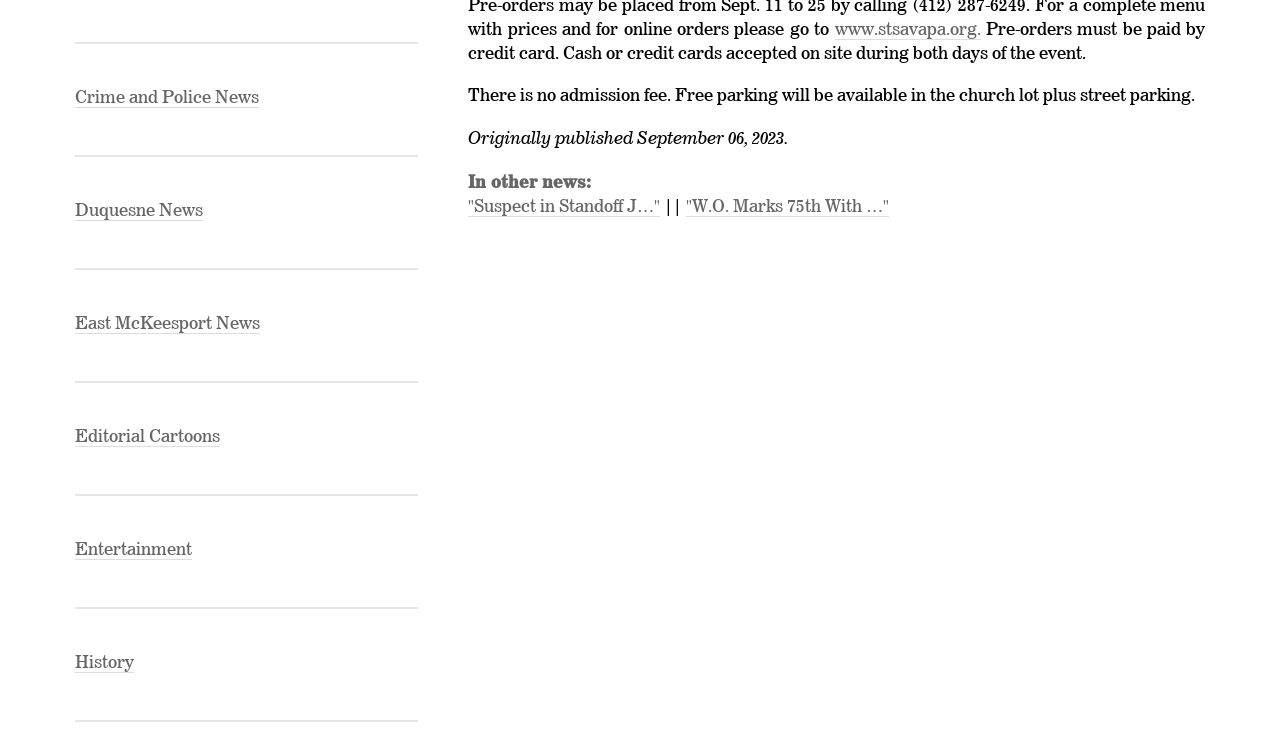Please provide the bounding box coordinates for the element that needs to be clicked to perform the instruction: "View W.O. Marks 75th With …". The coordinates must consist of four float numbers between 0 and 1, formatted as [left, top, right, bottom].

[0.536, 0.271, 0.695, 0.296]